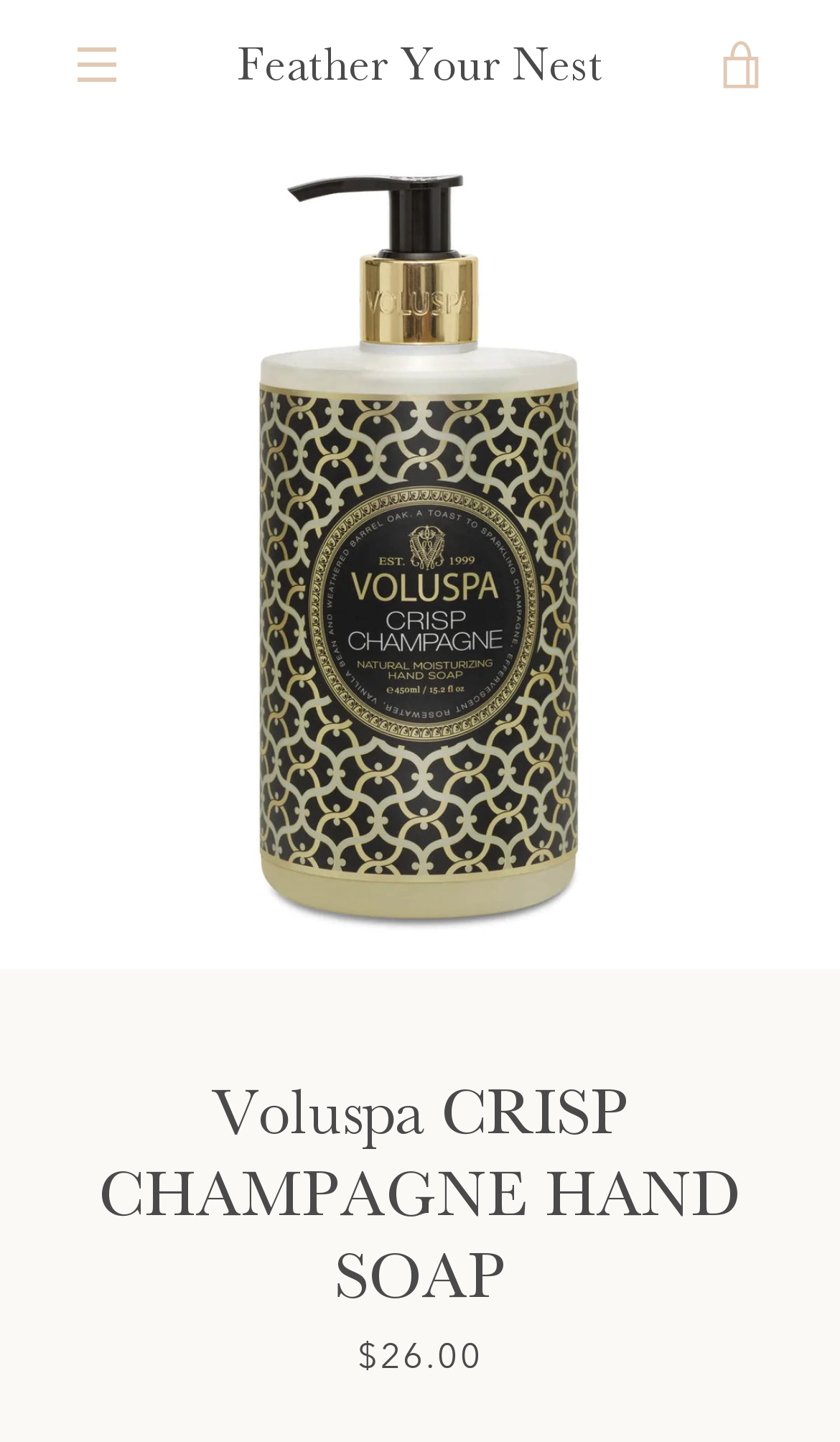Pinpoint the bounding box coordinates of the element to be clicked to execute the instruction: "Subscribe to updates".

[0.638, 0.533, 0.897, 0.598]